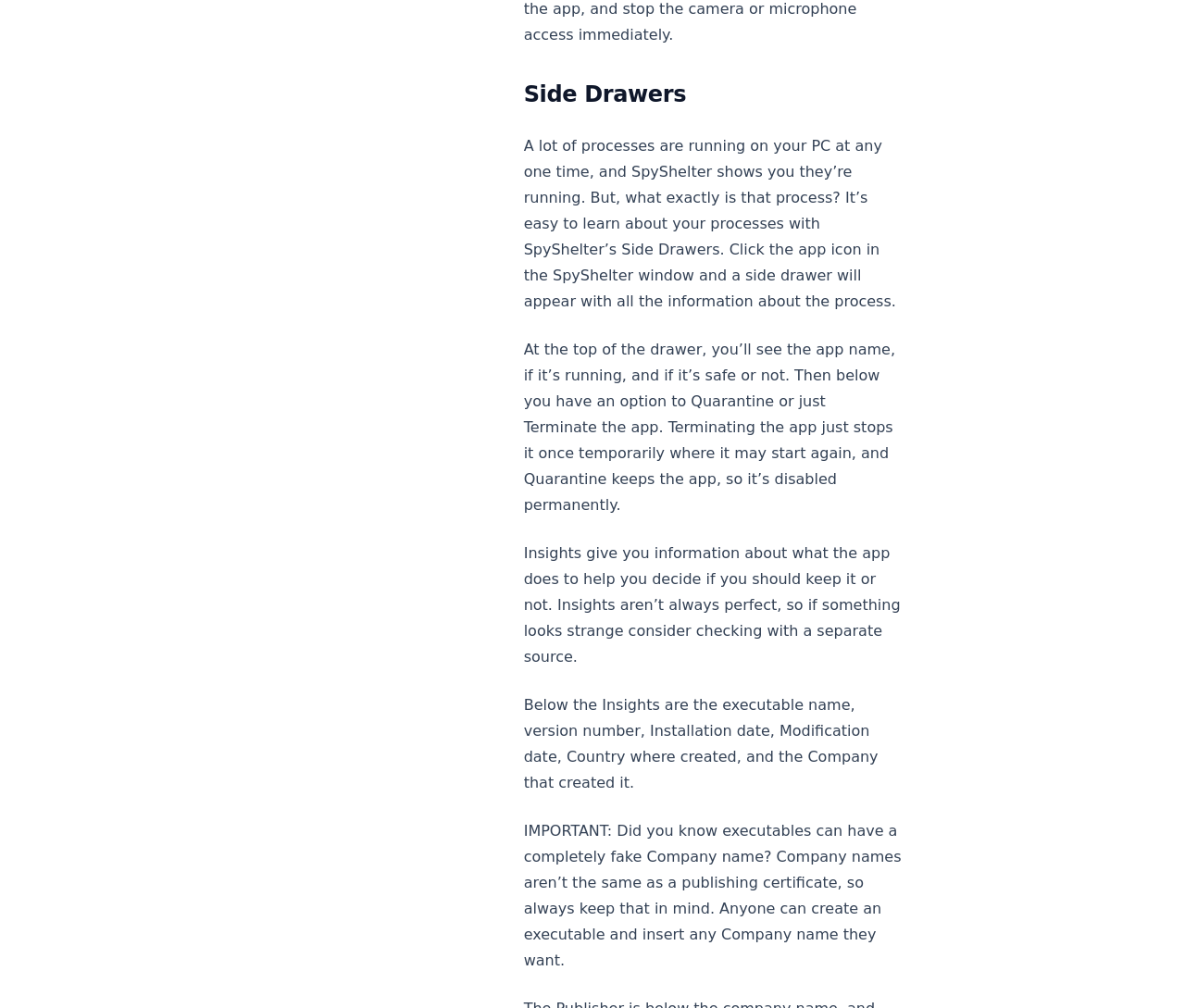Find and indicate the bounding box coordinates of the region you should select to follow the given instruction: "Click the 'Permalink for this section' link".

[0.329, 0.068, 0.351, 0.094]